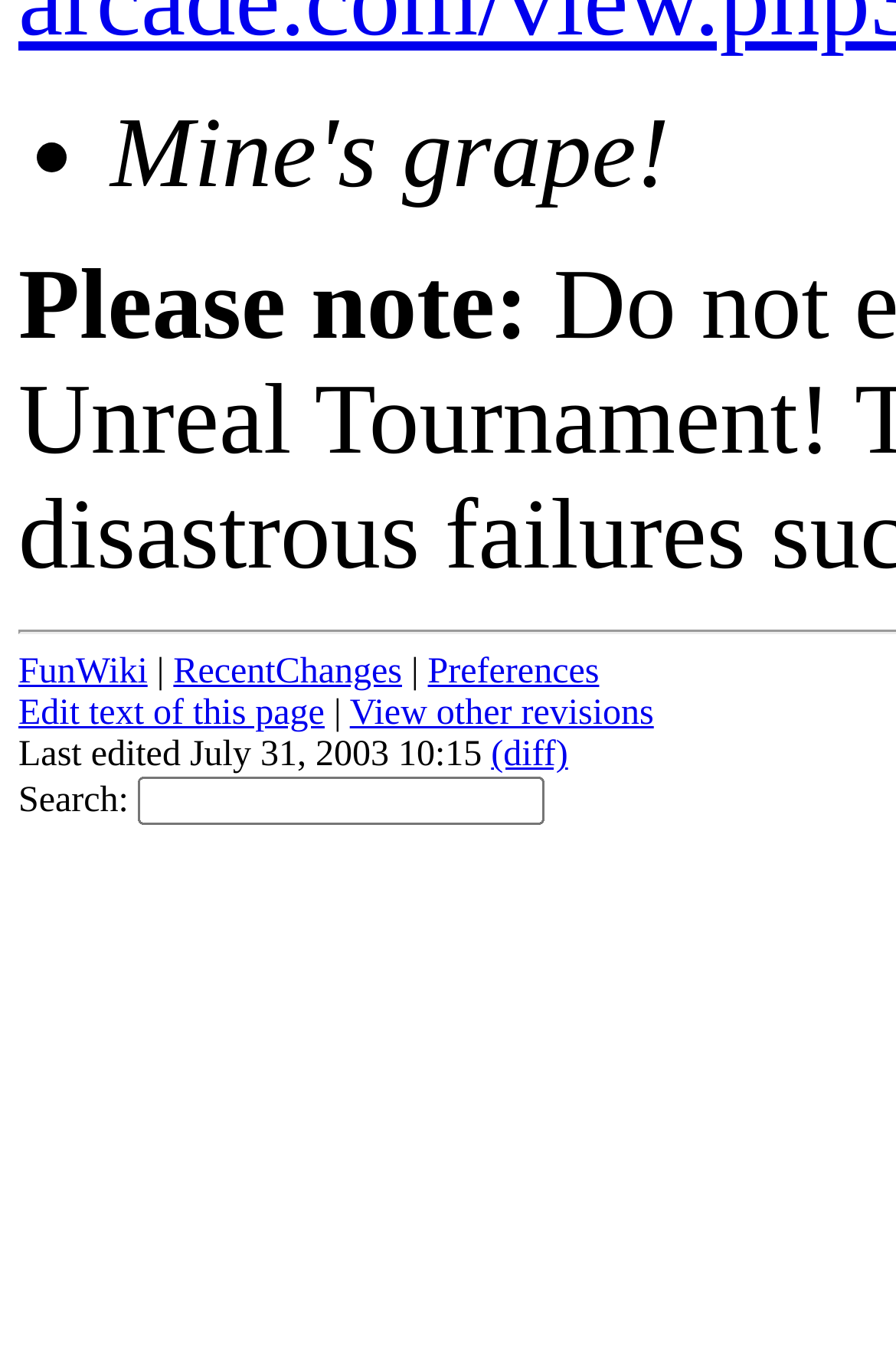What is the first link on the webpage?
Please provide a detailed and comprehensive answer to the question.

The first link on the webpage is 'FunWiki' which is located at the top left corner of the webpage, indicated by the bounding box coordinates [0.021, 0.481, 0.165, 0.51] and the OCR text 'FunWiki'.